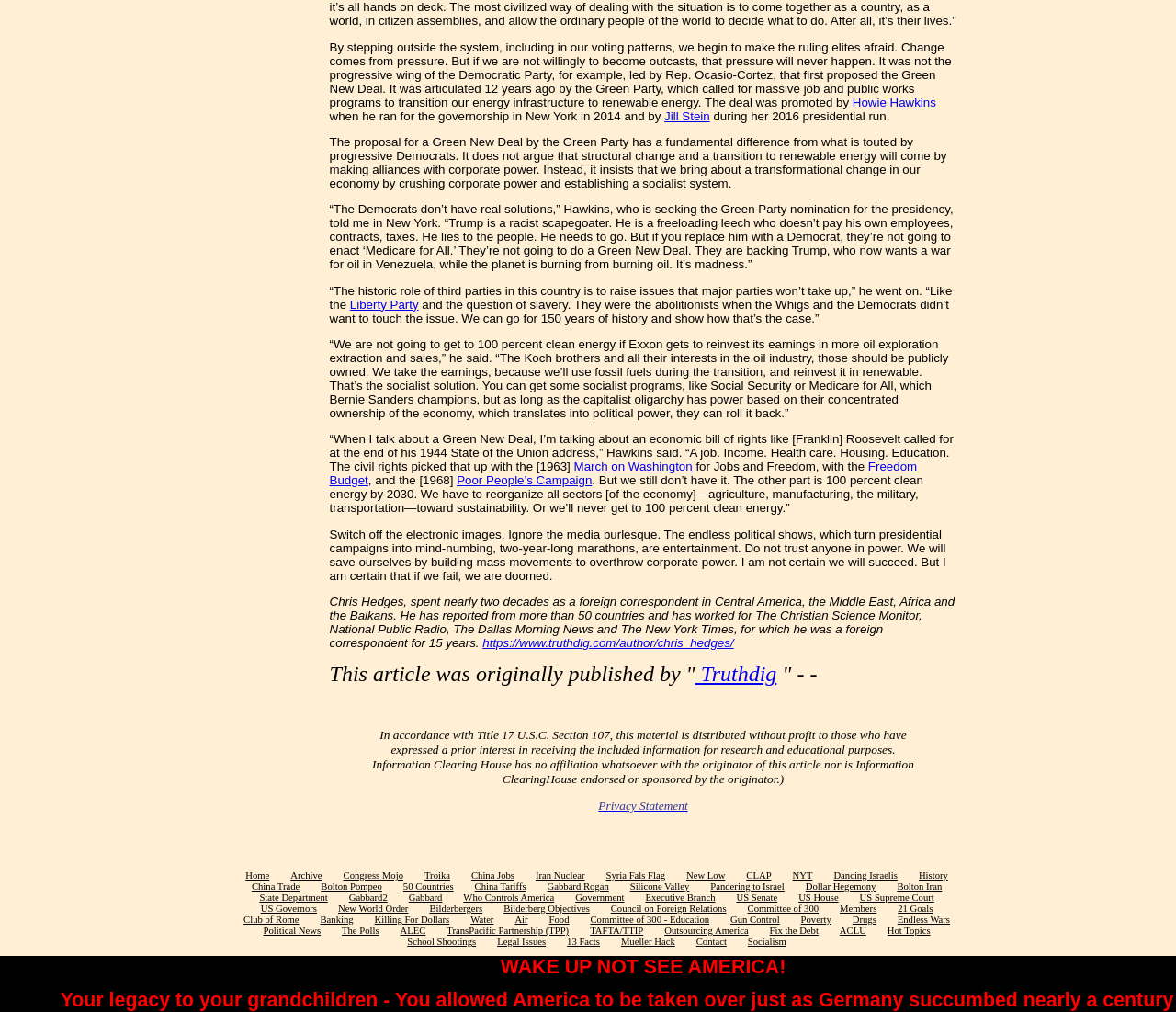What is the author's profession? Based on the image, give a response in one word or a short phrase.

foreign correspondent